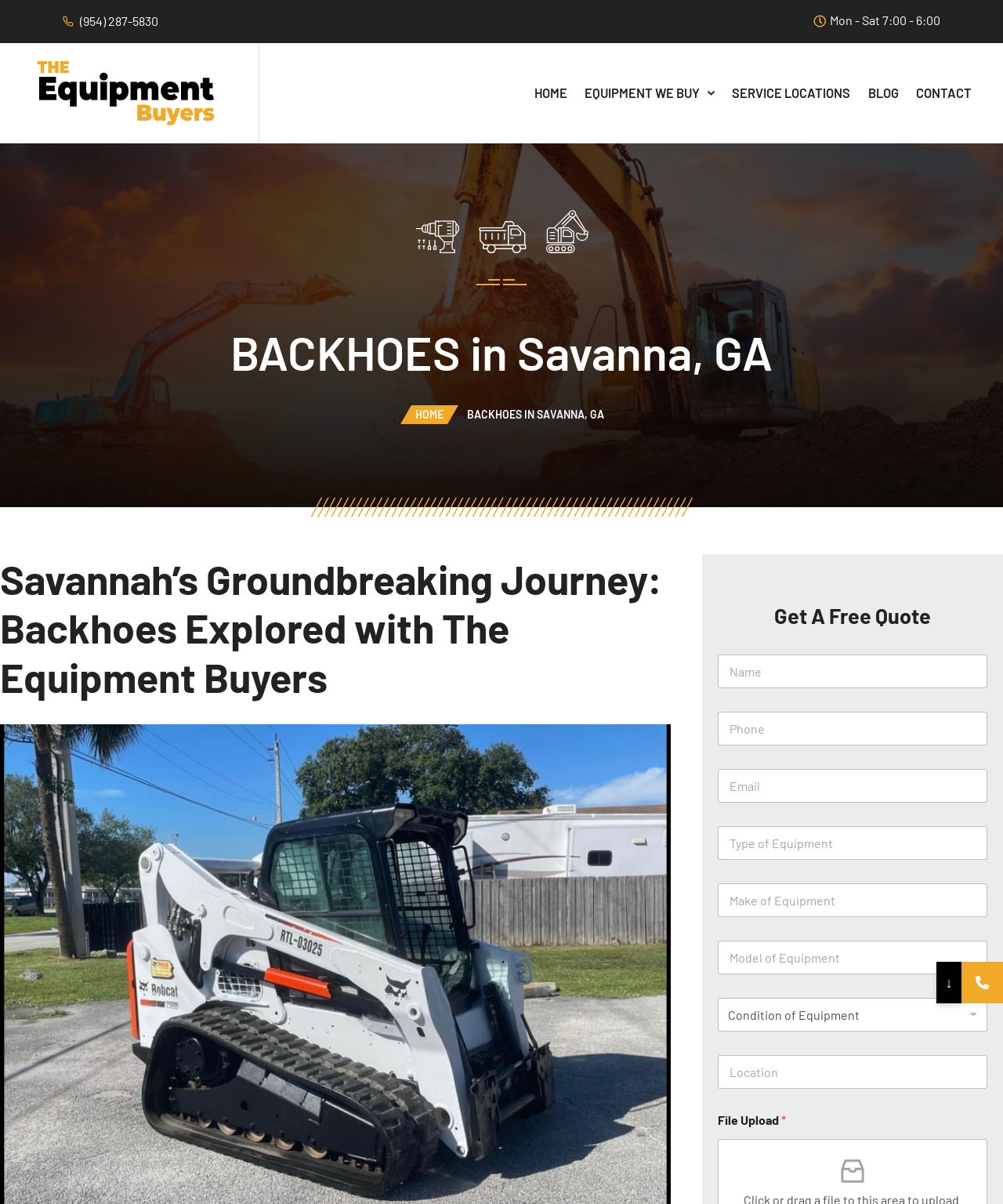Determine the bounding box coordinates of the area to click in order to meet this instruction: "Explore travel content".

None